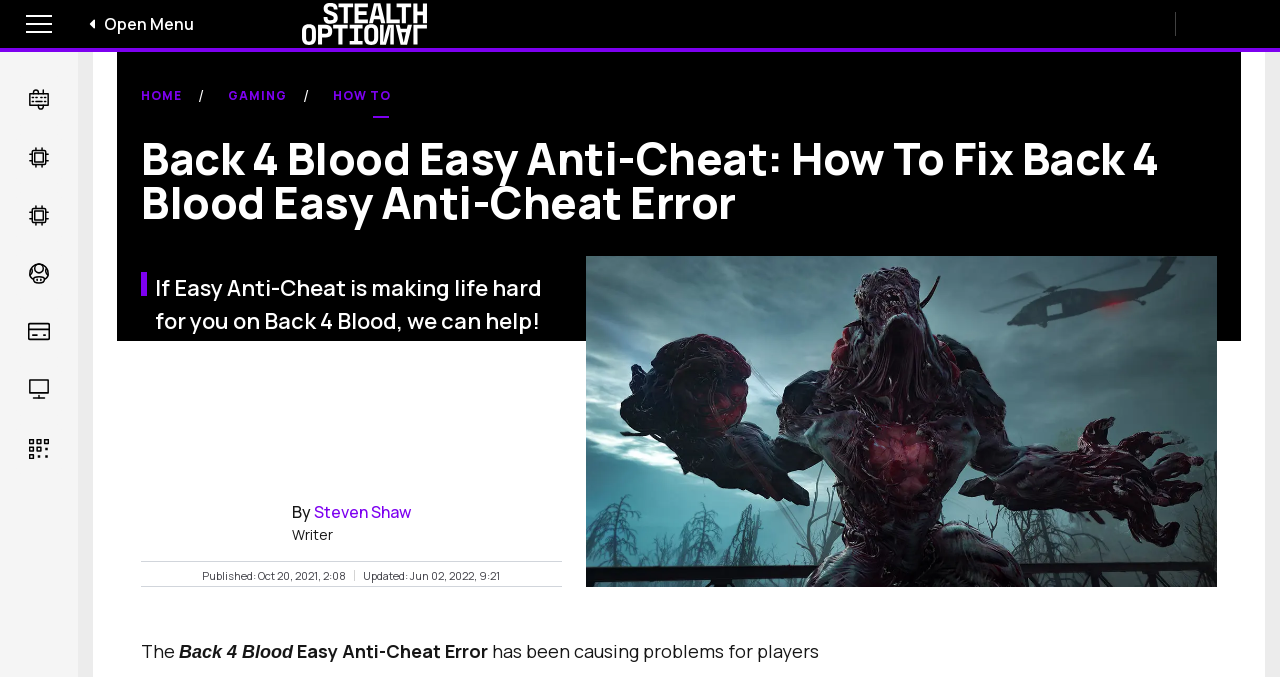Please find the bounding box coordinates of the clickable region needed to complete the following instruction: "Read the article by Steven Shaw". The bounding box coordinates must consist of four float numbers between 0 and 1, i.e., [left, top, right, bottom].

[0.245, 0.741, 0.321, 0.773]